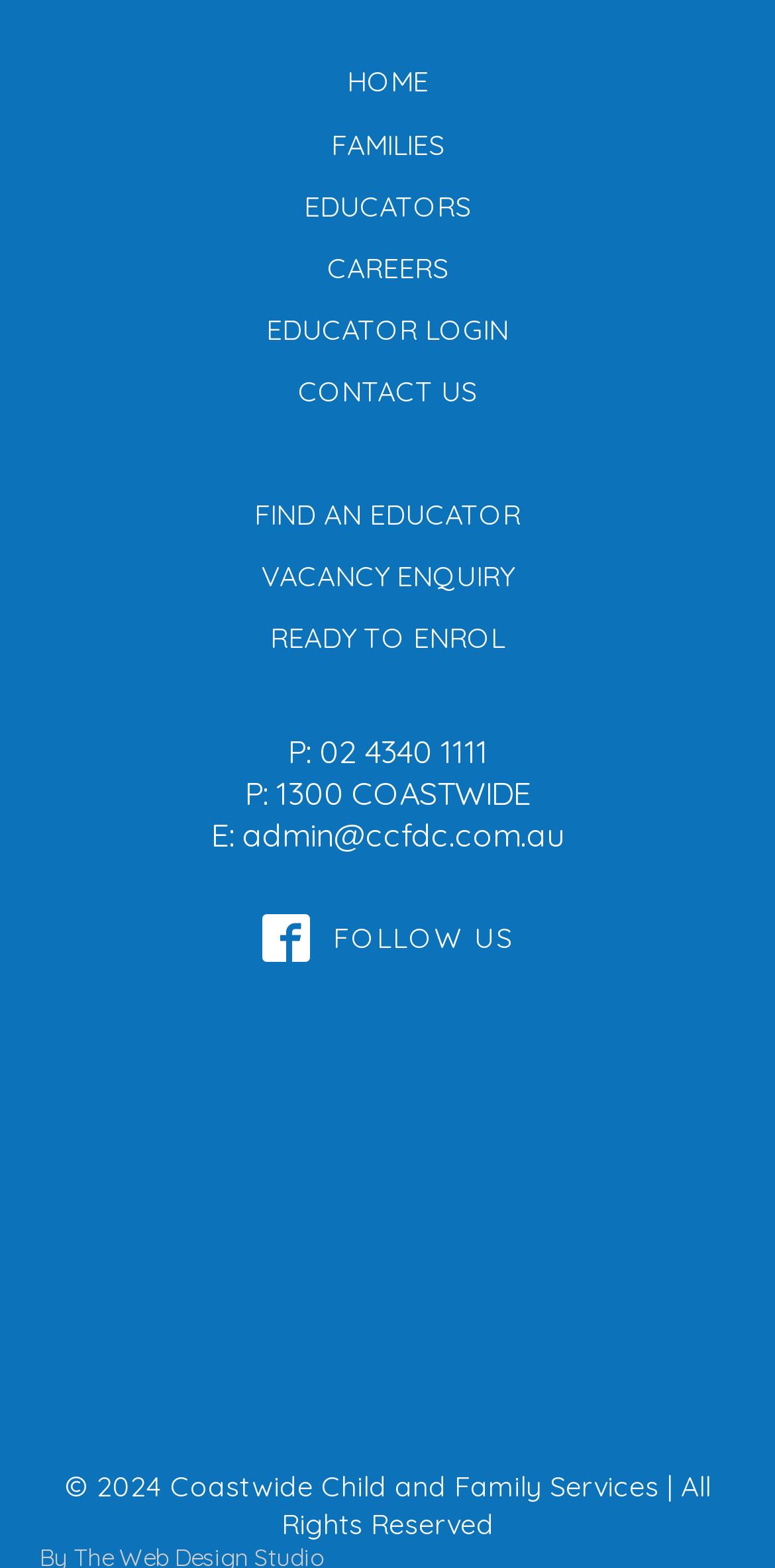Bounding box coordinates should be provided in the format (top-left x, top-left y, bottom-right x, bottom-right y) with all values between 0 and 1. Identify the bounding box for this UI element: 1300 COASTWIDE

[0.356, 0.493, 0.685, 0.518]